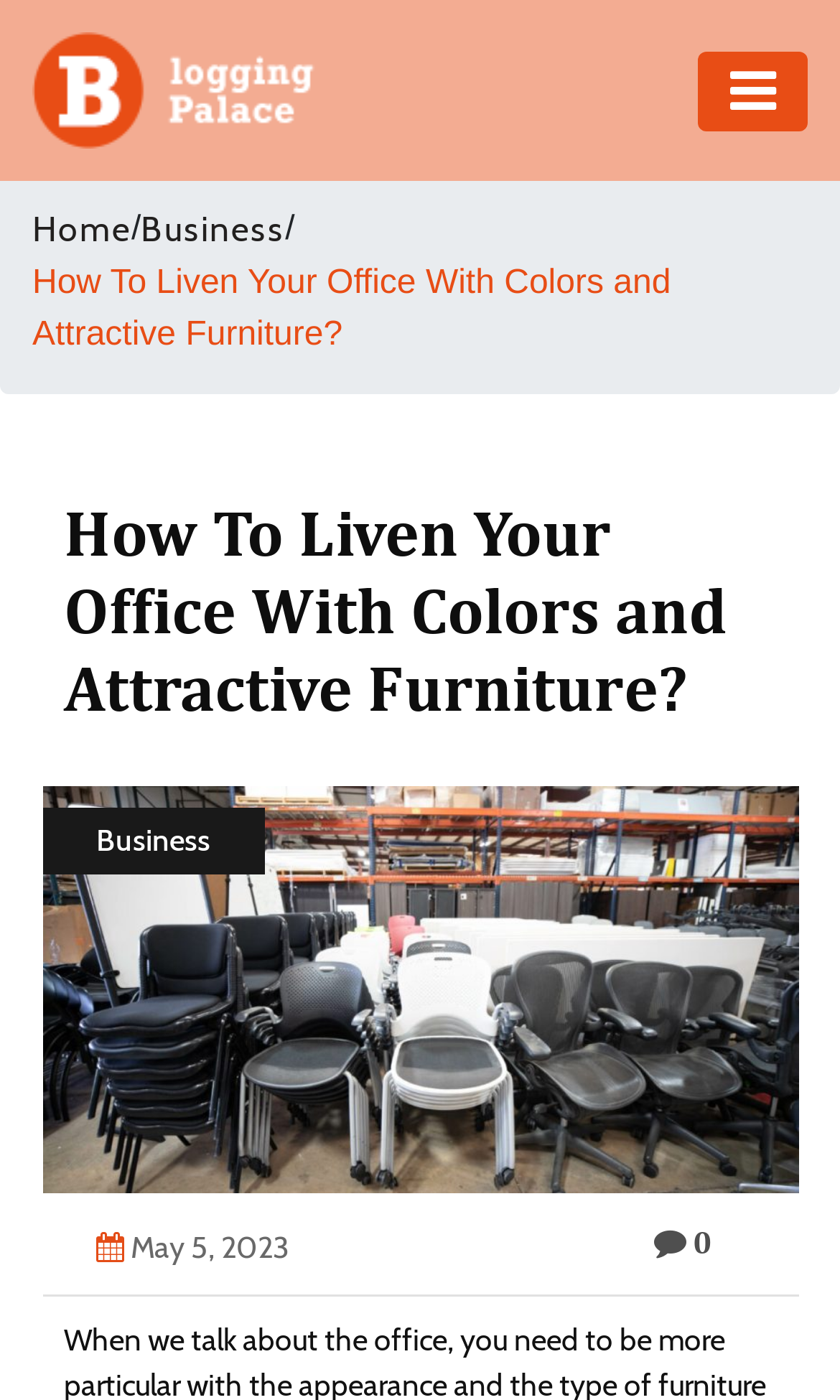Pinpoint the bounding box coordinates of the clickable area necessary to execute the following instruction: "contact us". The coordinates should be given as four float numbers between 0 and 1, namely [left, top, right, bottom].

[0.0, 0.762, 0.159, 0.882]